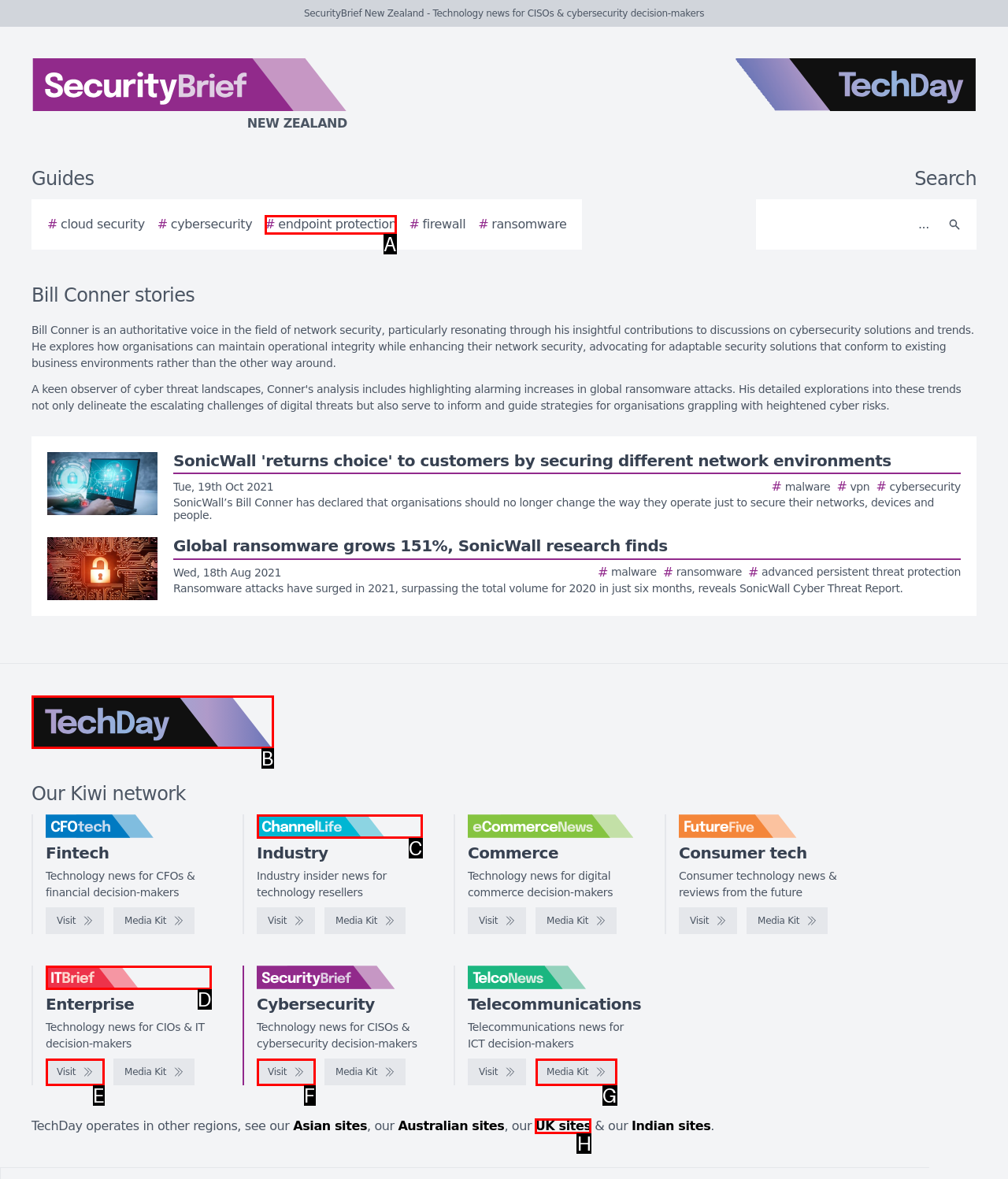Select the letter that corresponds to the description: Visit. Provide your answer using the option's letter.

F